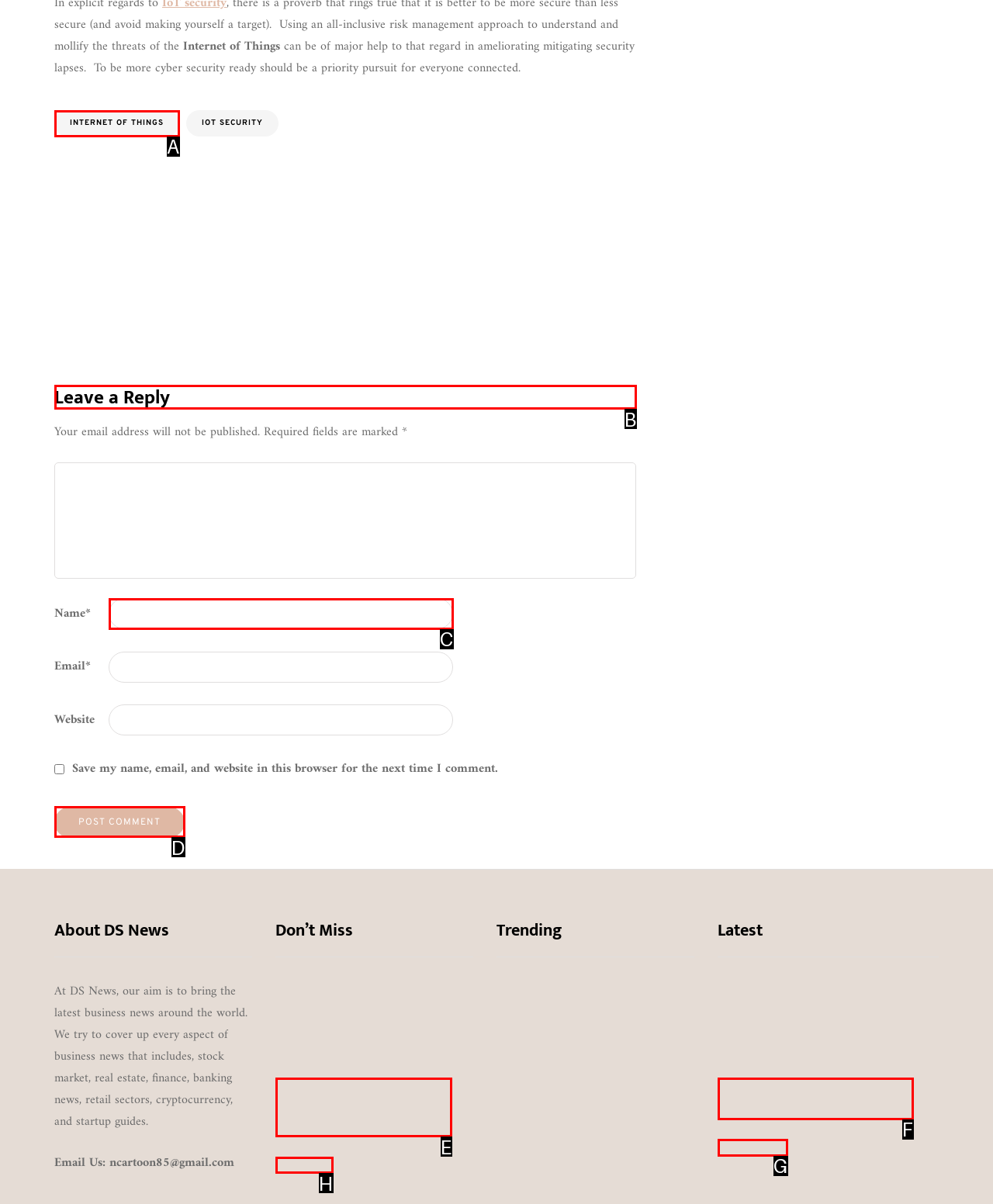Out of the given choices, which letter corresponds to the UI element required to Visit Caseyville page? Answer with the letter.

None